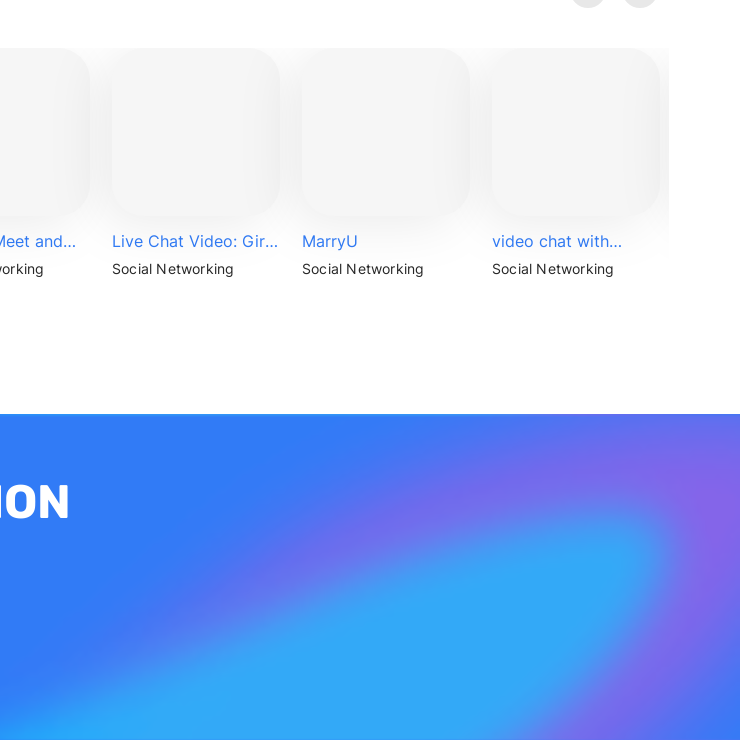How many app titles are fully visible? Analyze the screenshot and reply with just one word or a short phrase.

4